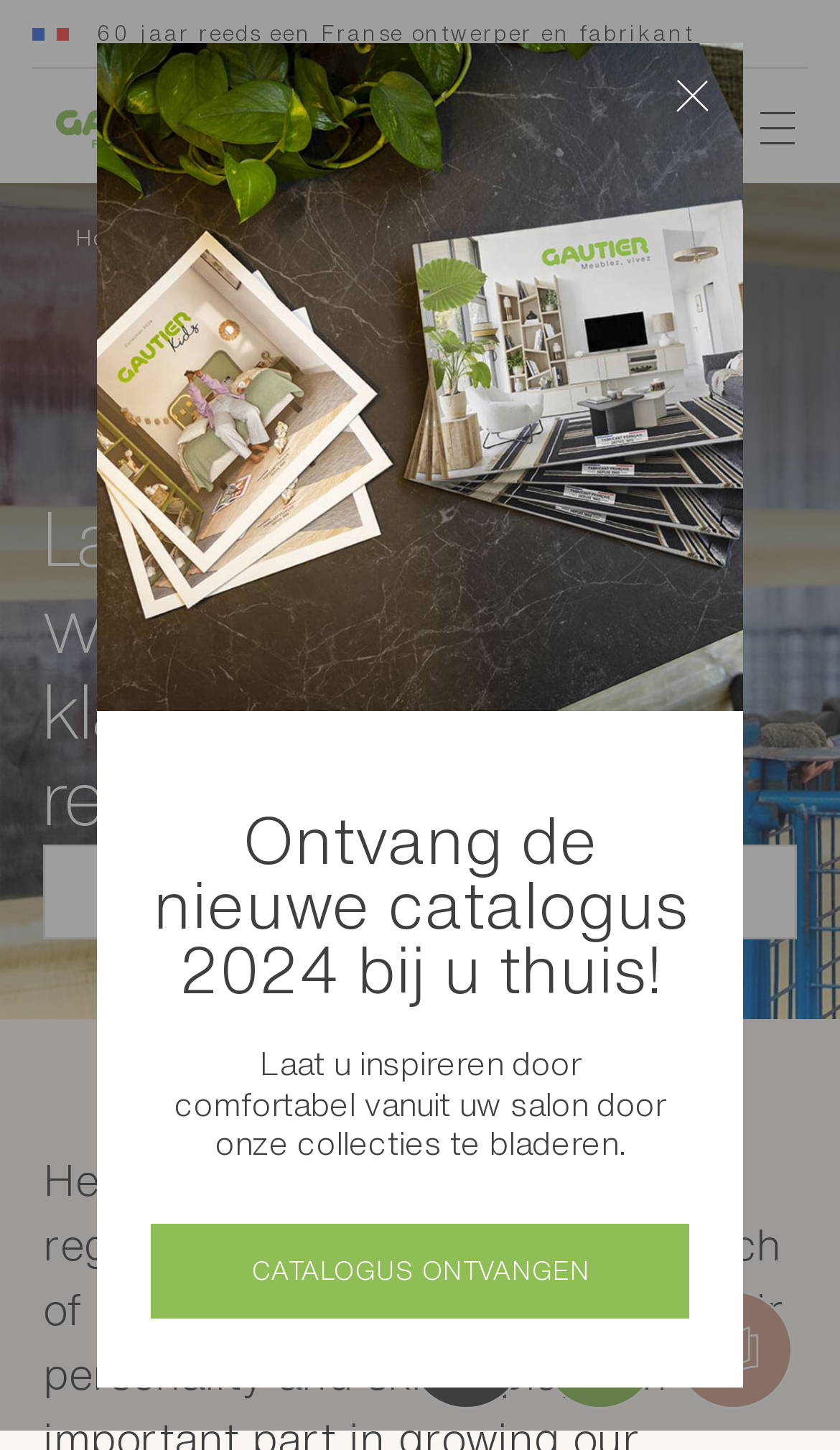Specify the bounding box coordinates of the element's area that should be clicked to execute the given instruction: "View Bruene Award". The coordinates should be four float numbers between 0 and 1, i.e., [left, top, right, bottom].

None